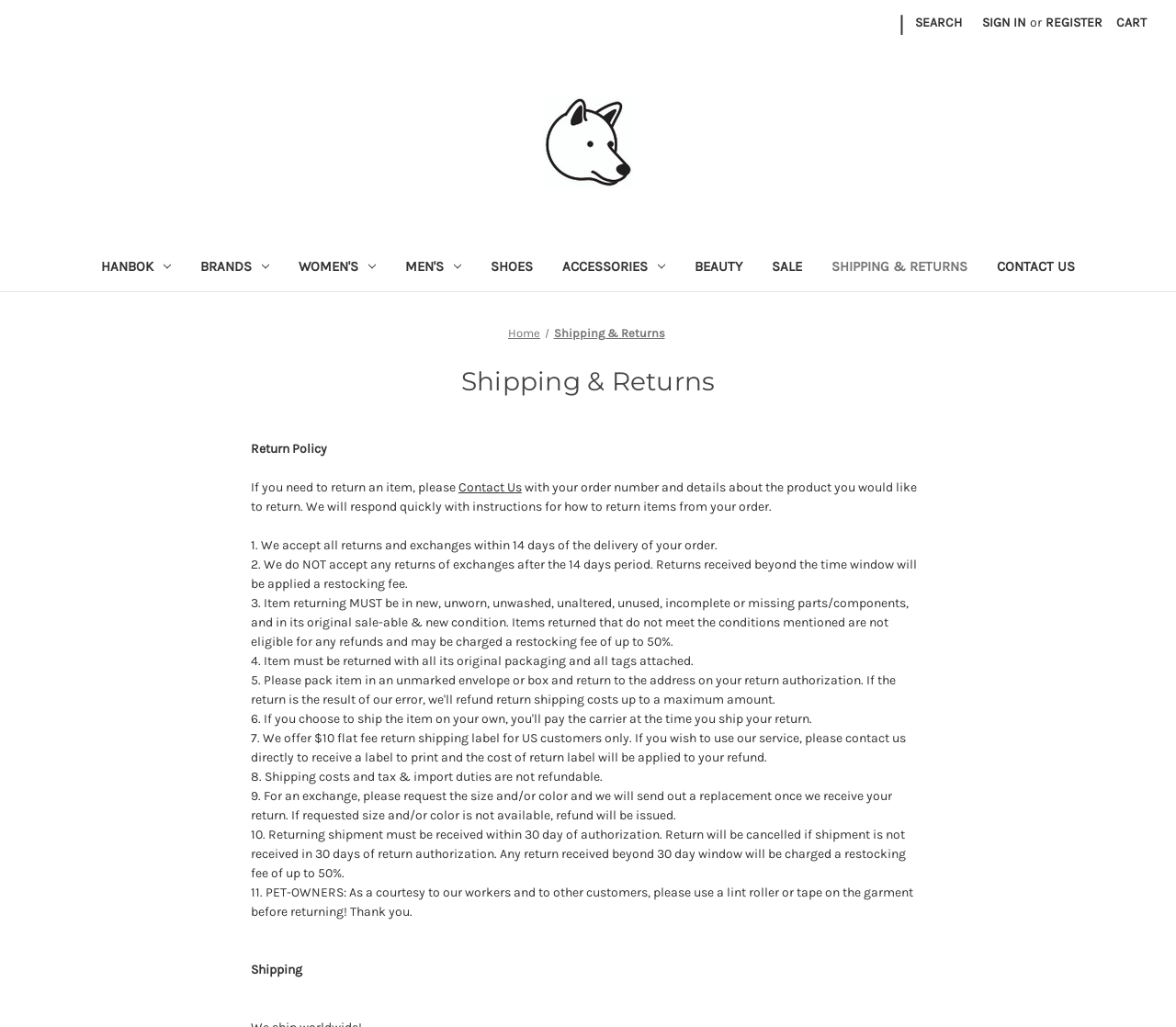Determine the bounding box coordinates of the region to click in order to accomplish the following instruction: "Contact us for help". Provide the coordinates as four float numbers between 0 and 1, specifically [left, top, right, bottom].

[0.835, 0.24, 0.927, 0.284]